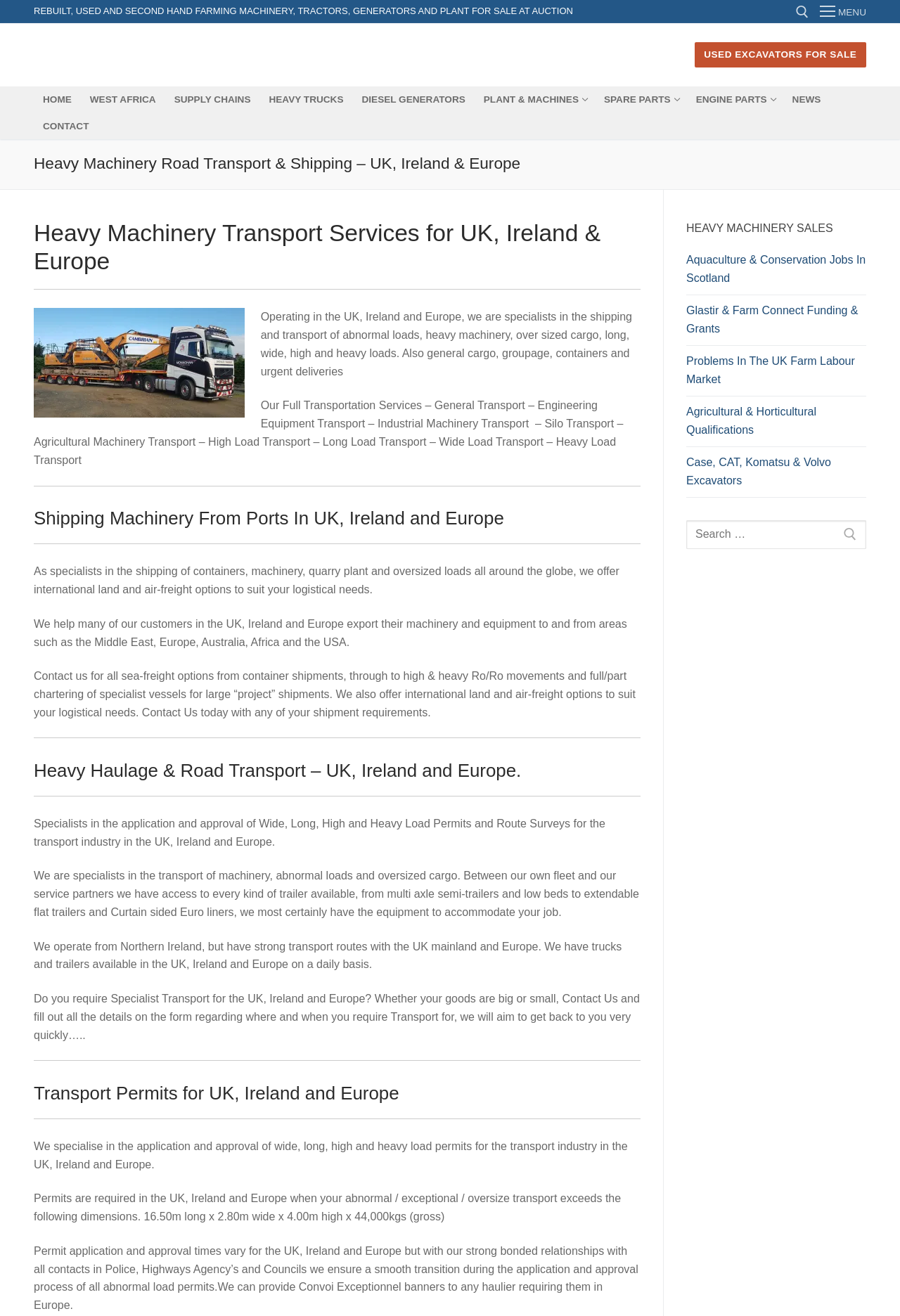Determine the bounding box coordinates of the region to click in order to accomplish the following instruction: "Click on USED EXCAVATORS FOR SALE". Provide the coordinates as four float numbers between 0 and 1, specifically [left, top, right, bottom].

[0.772, 0.032, 0.962, 0.051]